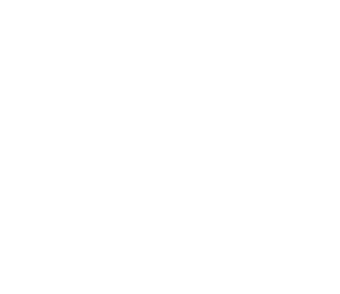Break down the image and provide a full description, noting any significant aspects.

The image illustrates the stunning ascent to Mont Blanc over three days, showcasing the breathtaking landscapes and majestic peaks encountered during this alpine adventure. Guests can partake in a memorable mountaineering experience, with the journey likely involving scenic views, challenging terrains, and the unique beauty of the Alps. The trip is designed for those looking to immerse themselves in the natural wonders of the region, while also enjoying the camaraderie of fellow adventurers. This particular offering emphasizes a three-day itinerary, ensuring an exciting and fulfilling exploration of one of Europe’s most iconic mountains.